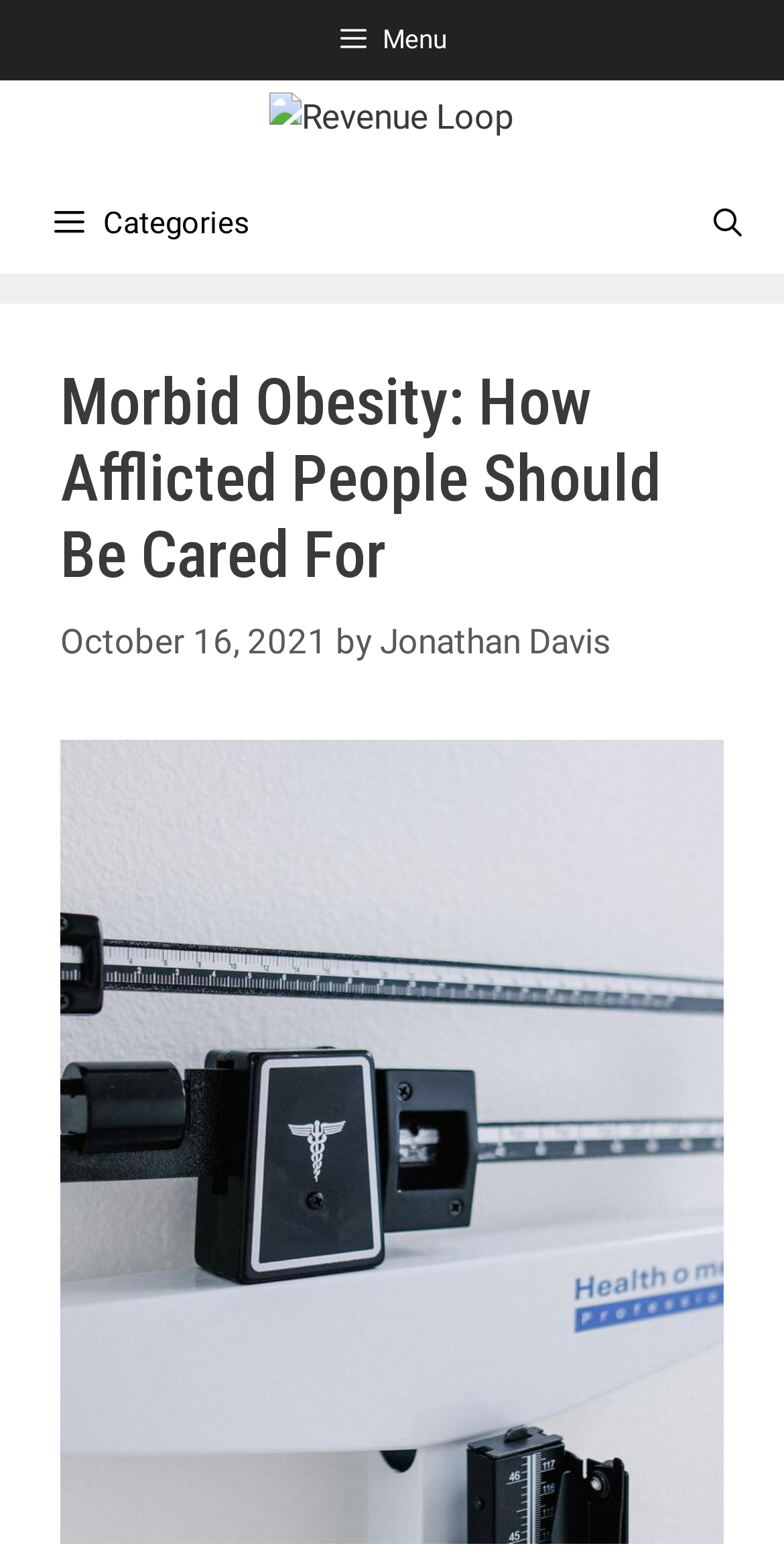What is the purpose of the button with the '' icon?
Analyze the image and provide a thorough answer to the question.

I found the purpose of the button with the '' icon by looking at the button element, which is described as a 'Menu'.